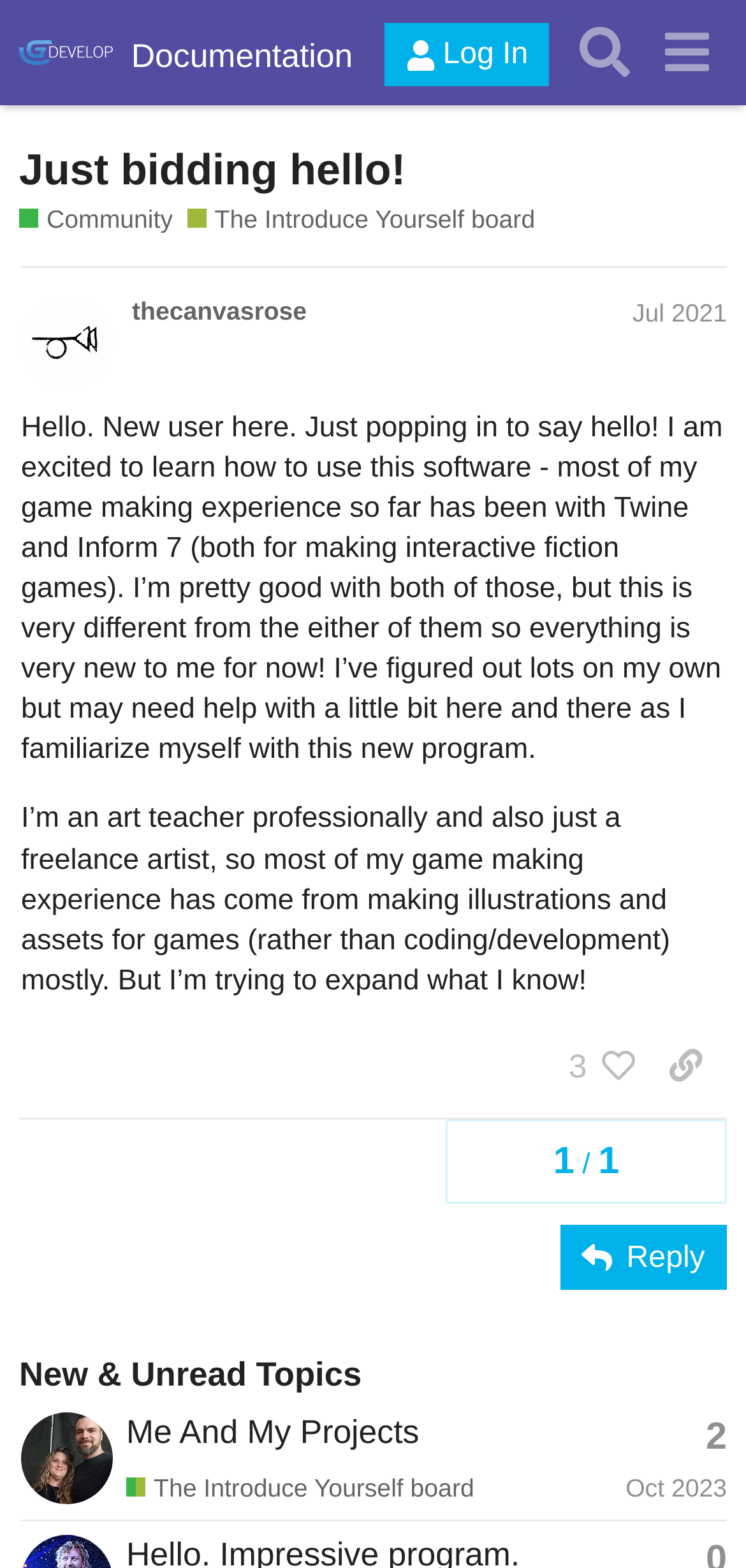Please find the bounding box coordinates of the element that needs to be clicked to perform the following instruction: "View the topic 'Me And My Projects'". The bounding box coordinates should be four float numbers between 0 and 1, represented as [left, top, right, bottom].

[0.169, 0.901, 0.562, 0.926]